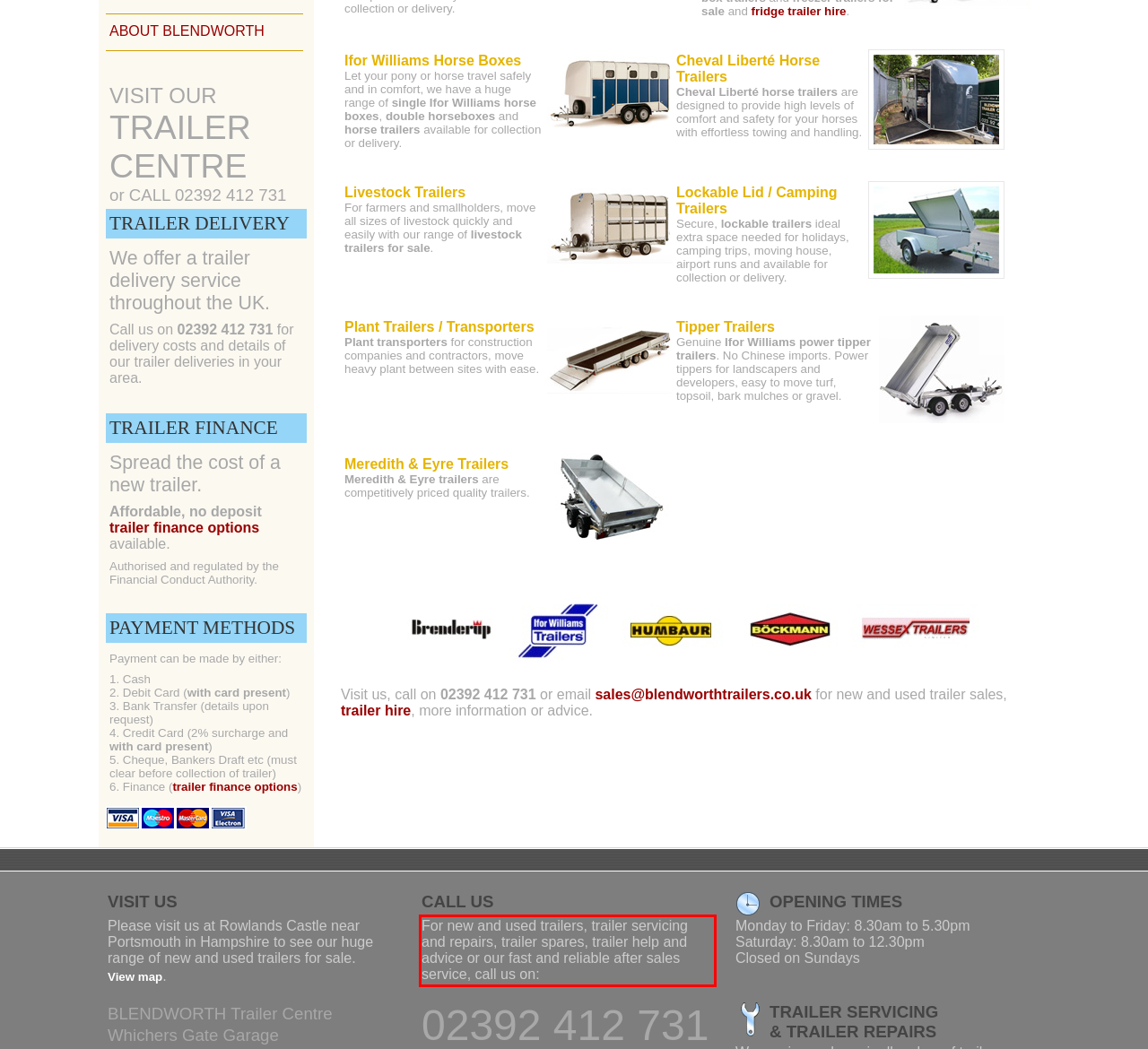There is a screenshot of a webpage with a red bounding box around a UI element. Please use OCR to extract the text within the red bounding box.

For new and used trailers, trailer servicing and repairs, trailer spares, trailer help and advice or our fast and reliable after sales service, call us on: